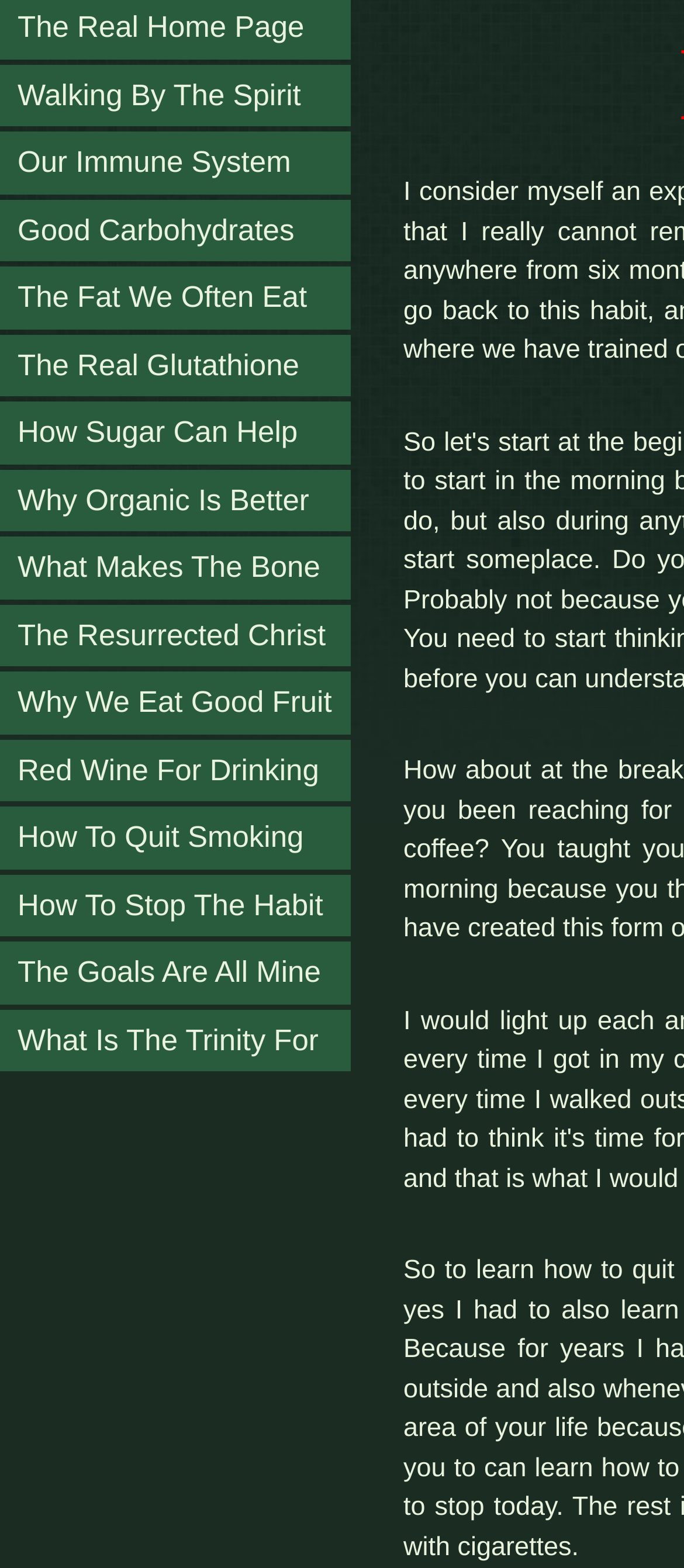Given the element description The Resurrected Christ, specify the bounding box coordinates of the corresponding UI element in the format (top-left x, top-left y, bottom-right x, bottom-right y). All values must be between 0 and 1.

[0.0, 0.385, 0.513, 0.425]